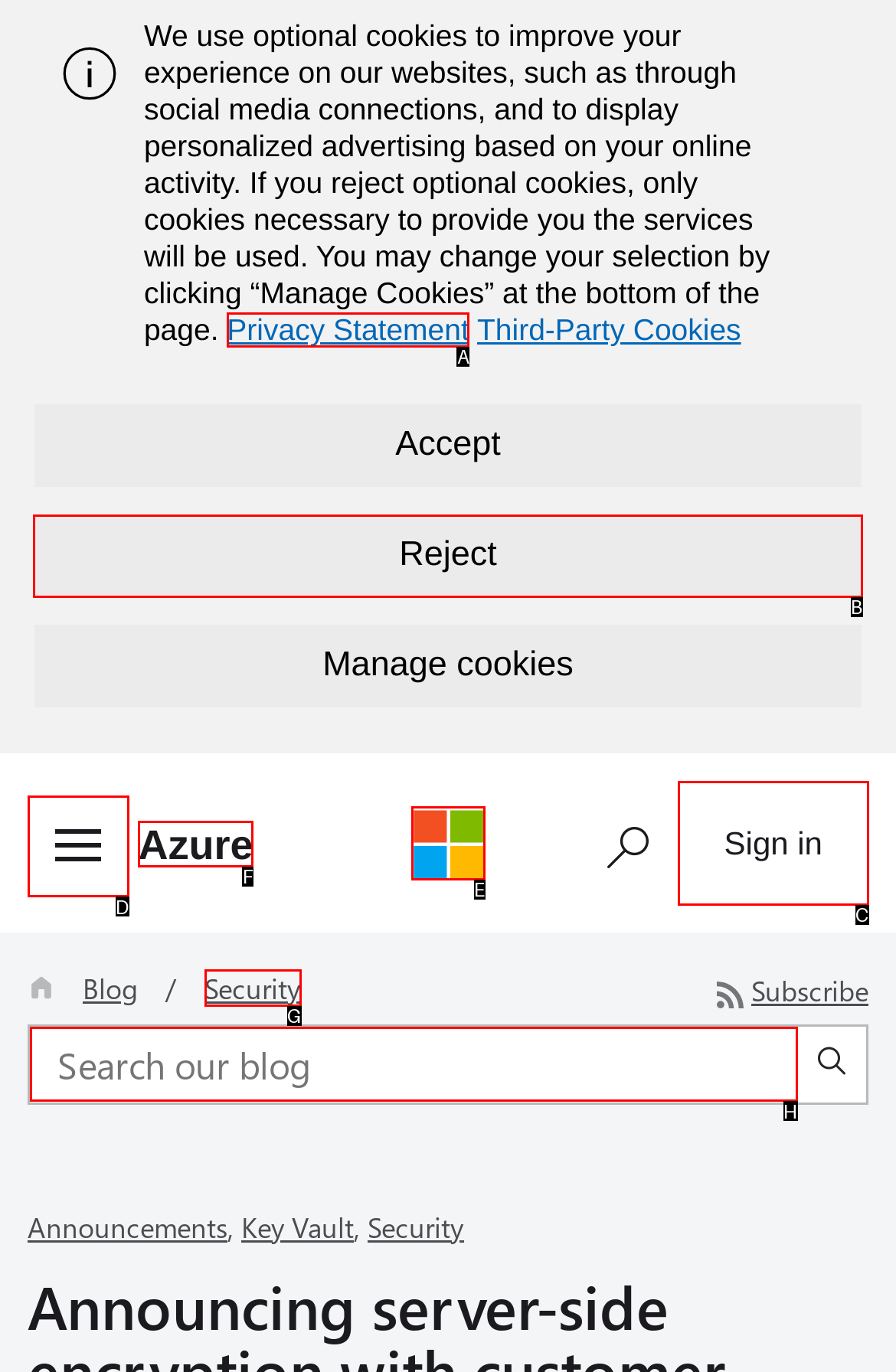Determine the letter of the element you should click to carry out the task: Toggle menu
Answer with the letter from the given choices.

D